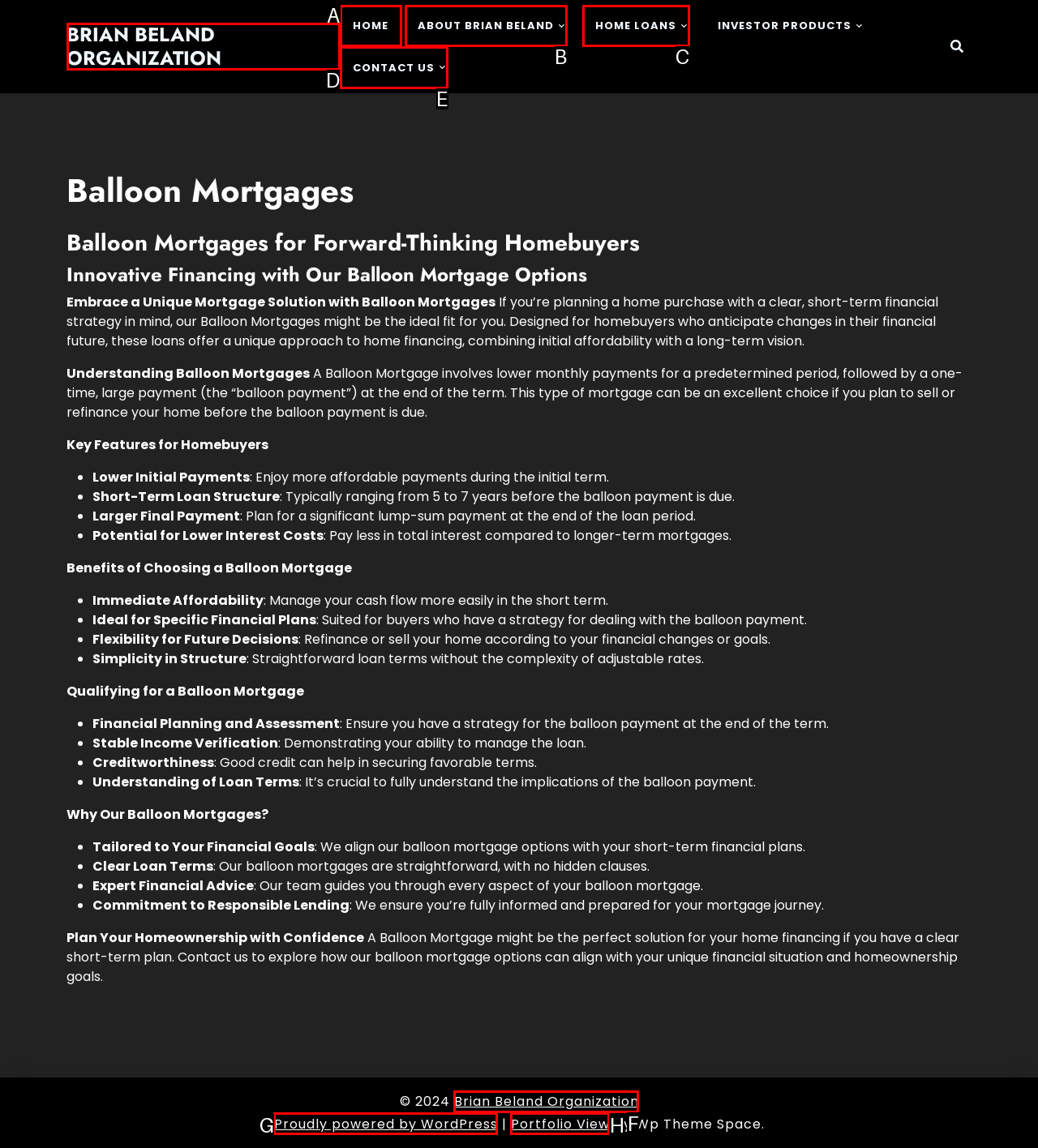Select the HTML element that matches the description: Proudly powered by WordPress. Provide the letter of the chosen option as your answer.

G